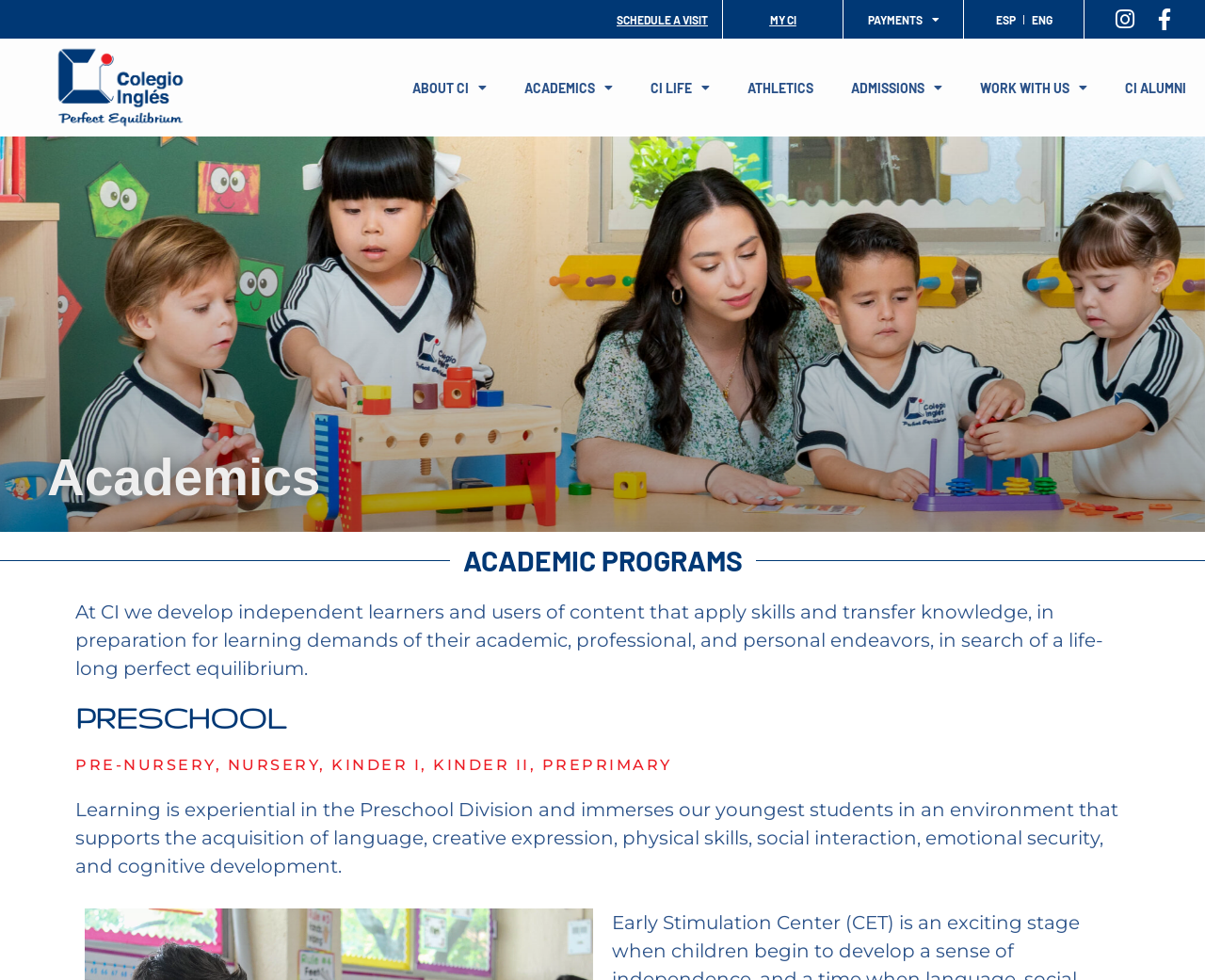Locate the bounding box coordinates of the clickable region to complete the following instruction: "Check Instagram."

[0.918, 0.0, 0.95, 0.04]